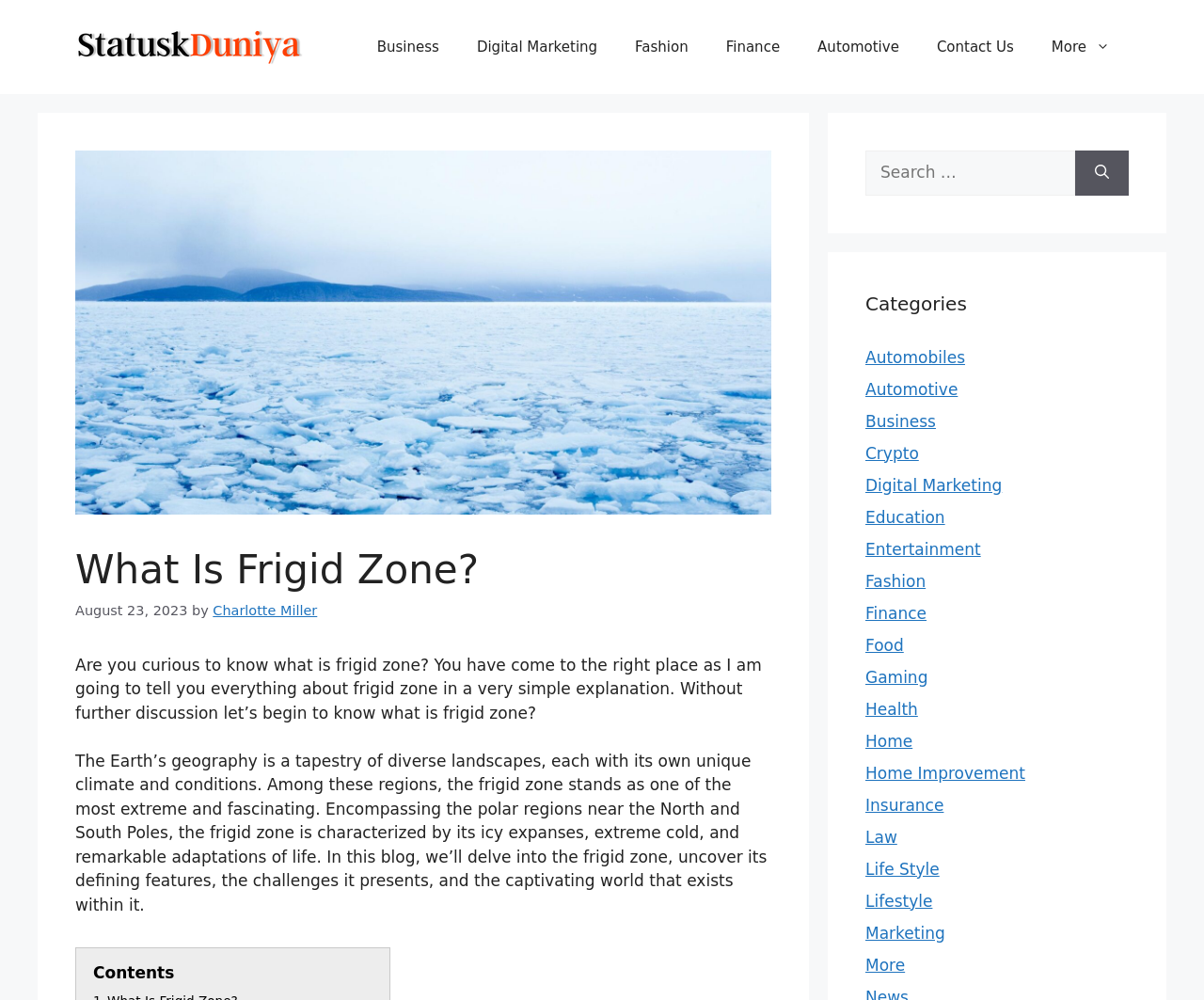Please identify the bounding box coordinates of the clickable element to fulfill the following instruction: "Read the article about frigid zone". The coordinates should be four float numbers between 0 and 1, i.e., [left, top, right, bottom].

[0.062, 0.751, 0.637, 0.914]